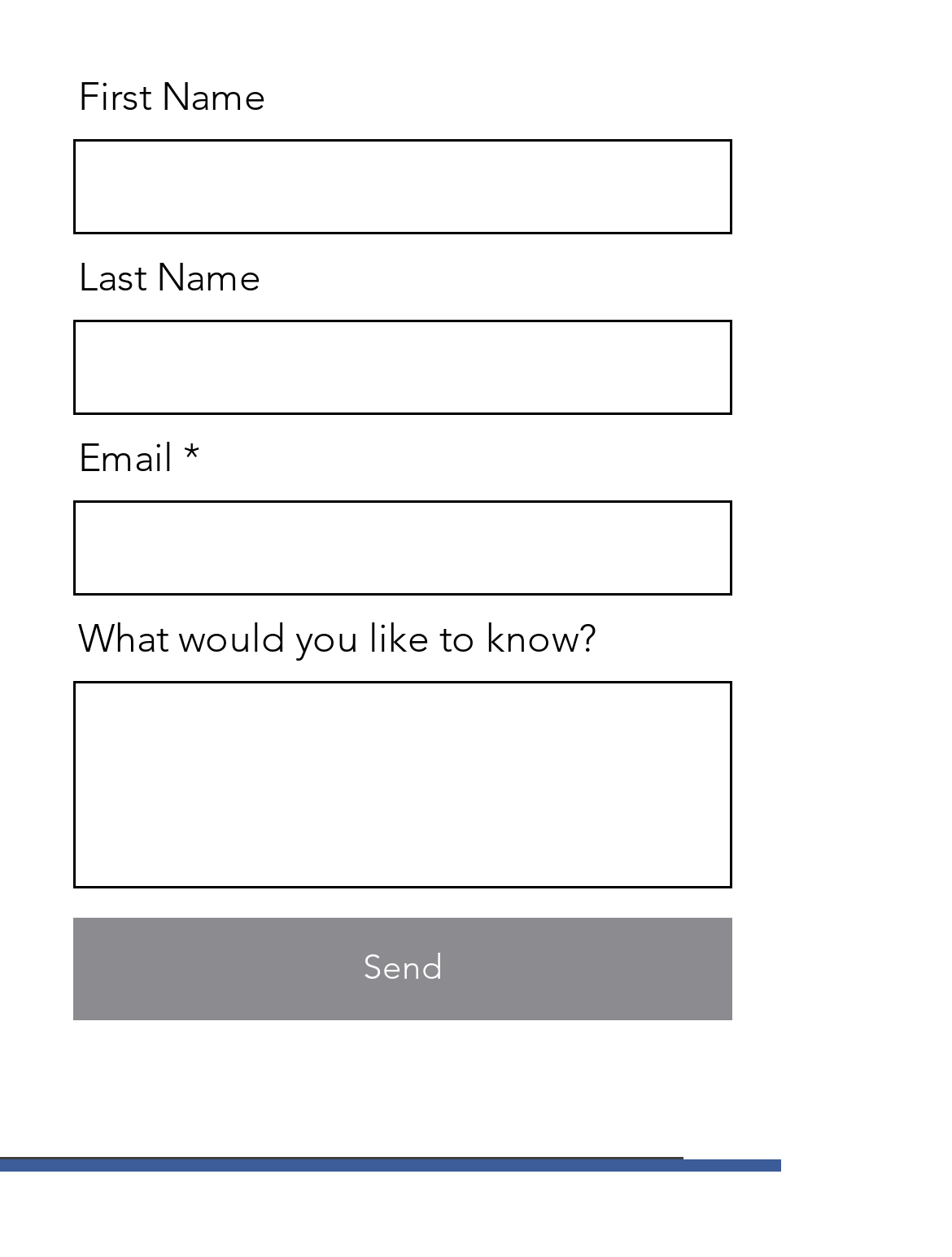What is the topic of the input field with the longest label?
Please respond to the question with as much detail as possible.

The input field with the longest label is the one with the label 'What would you like to know?', which suggests that it is used to ask a question or provide additional information.